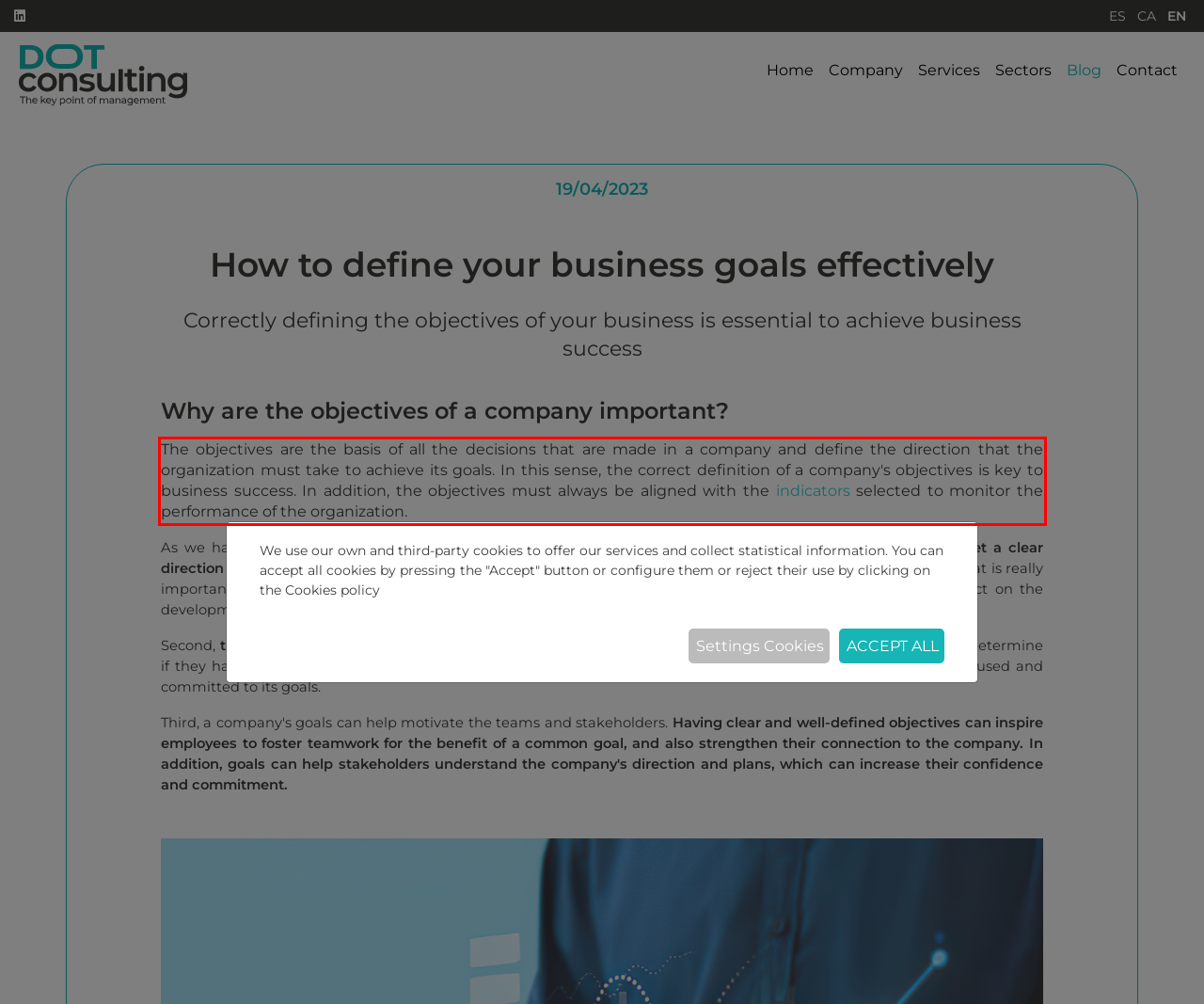Analyze the screenshot of a webpage where a red rectangle is bounding a UI element. Extract and generate the text content within this red bounding box.

The objectives are the basis of all the decisions that are made in a company and define the direction that the organization must take to achieve its goals. In this sense, the correct definition of a company's objectives is key to business success. In addition, the objectives must always be aligned with the indicators selected to monitor the performance of the organization.